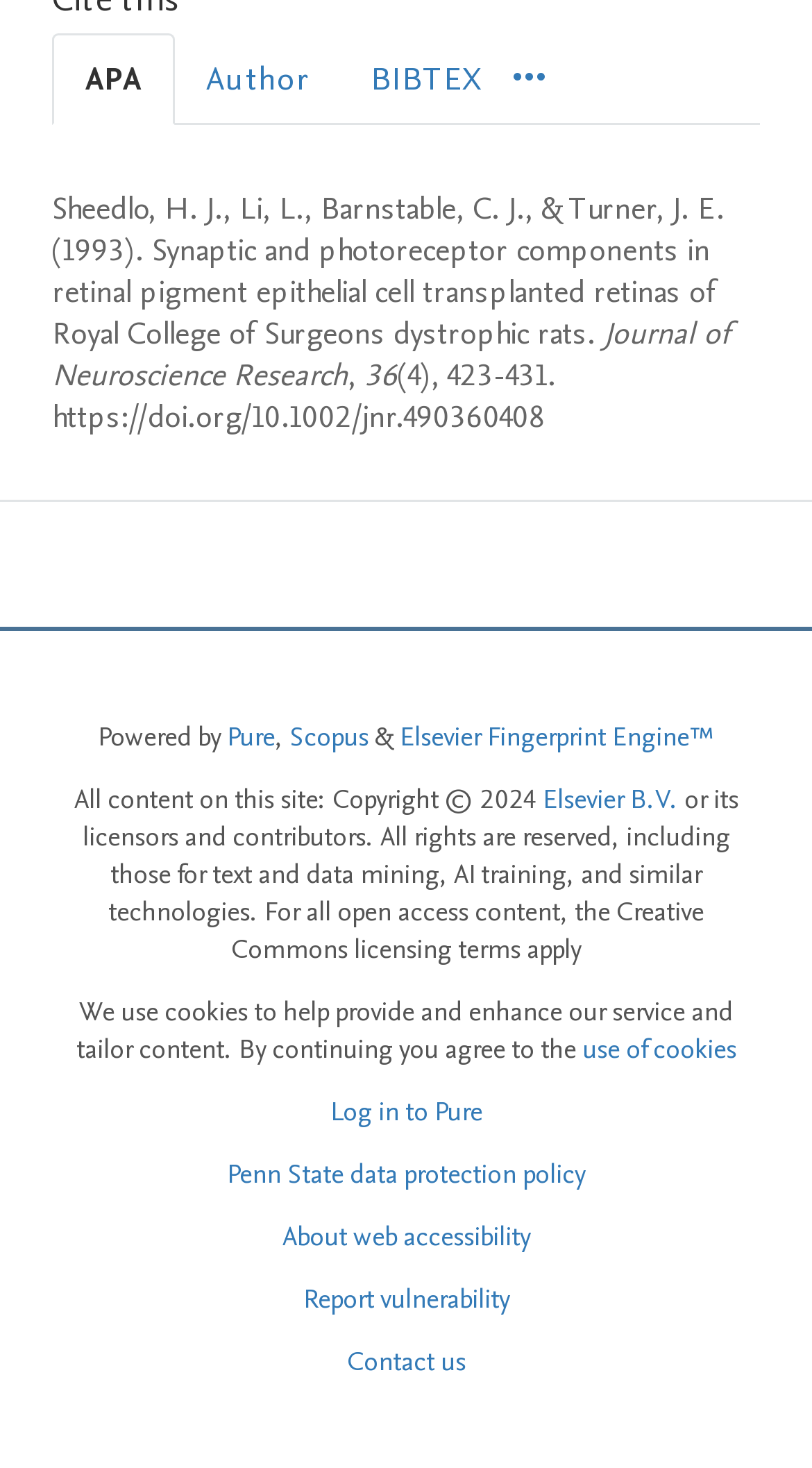For the given element description Scopus, determine the bounding box coordinates of the UI element. The coordinates should follow the format (top-left x, top-left y, bottom-right x, bottom-right y) and be within the range of 0 to 1.

[0.356, 0.489, 0.454, 0.515]